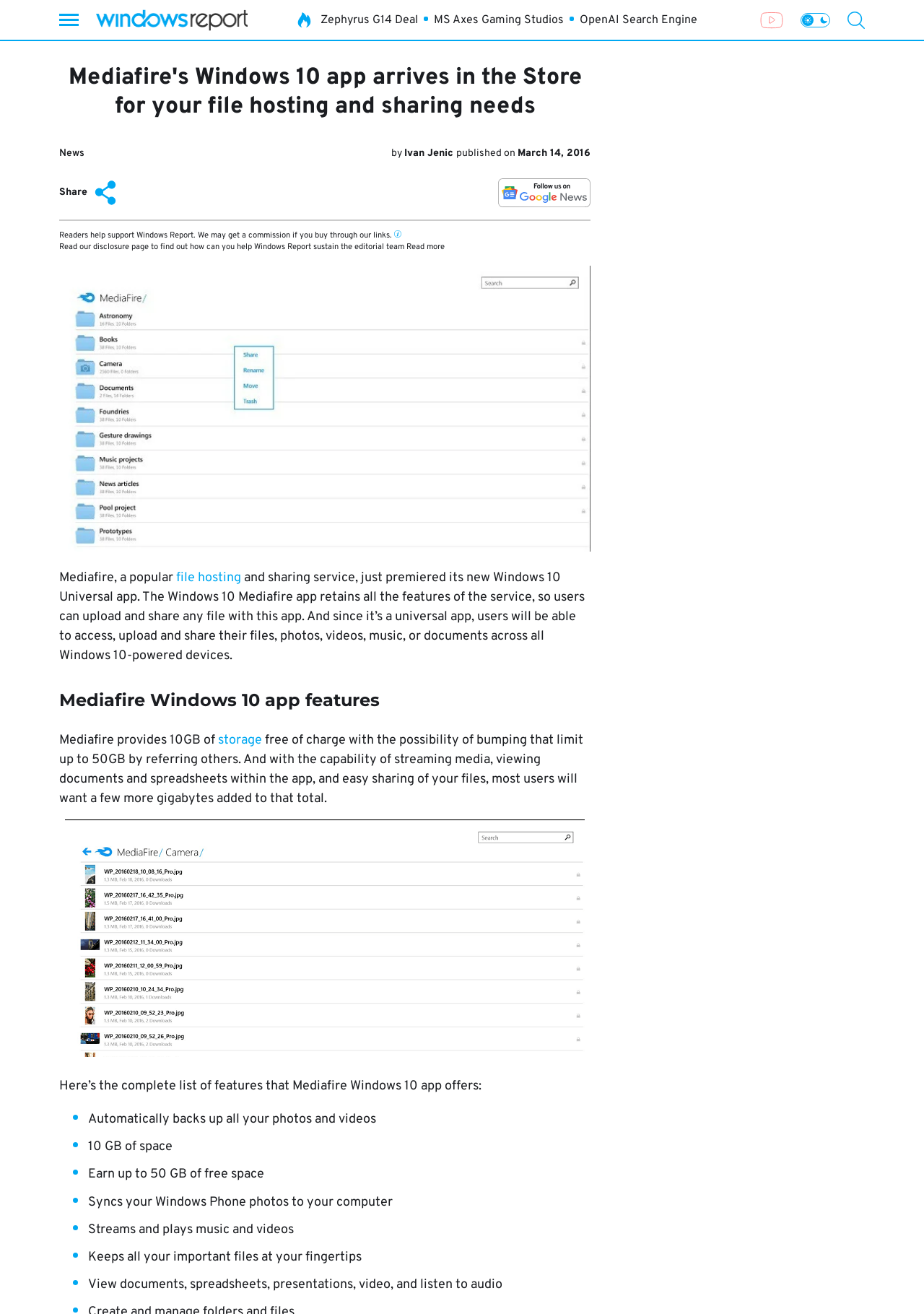Please find the bounding box coordinates of the element's region to be clicked to carry out this instruction: "Read more about Affiliate Disclosure".

[0.44, 0.184, 0.481, 0.192]